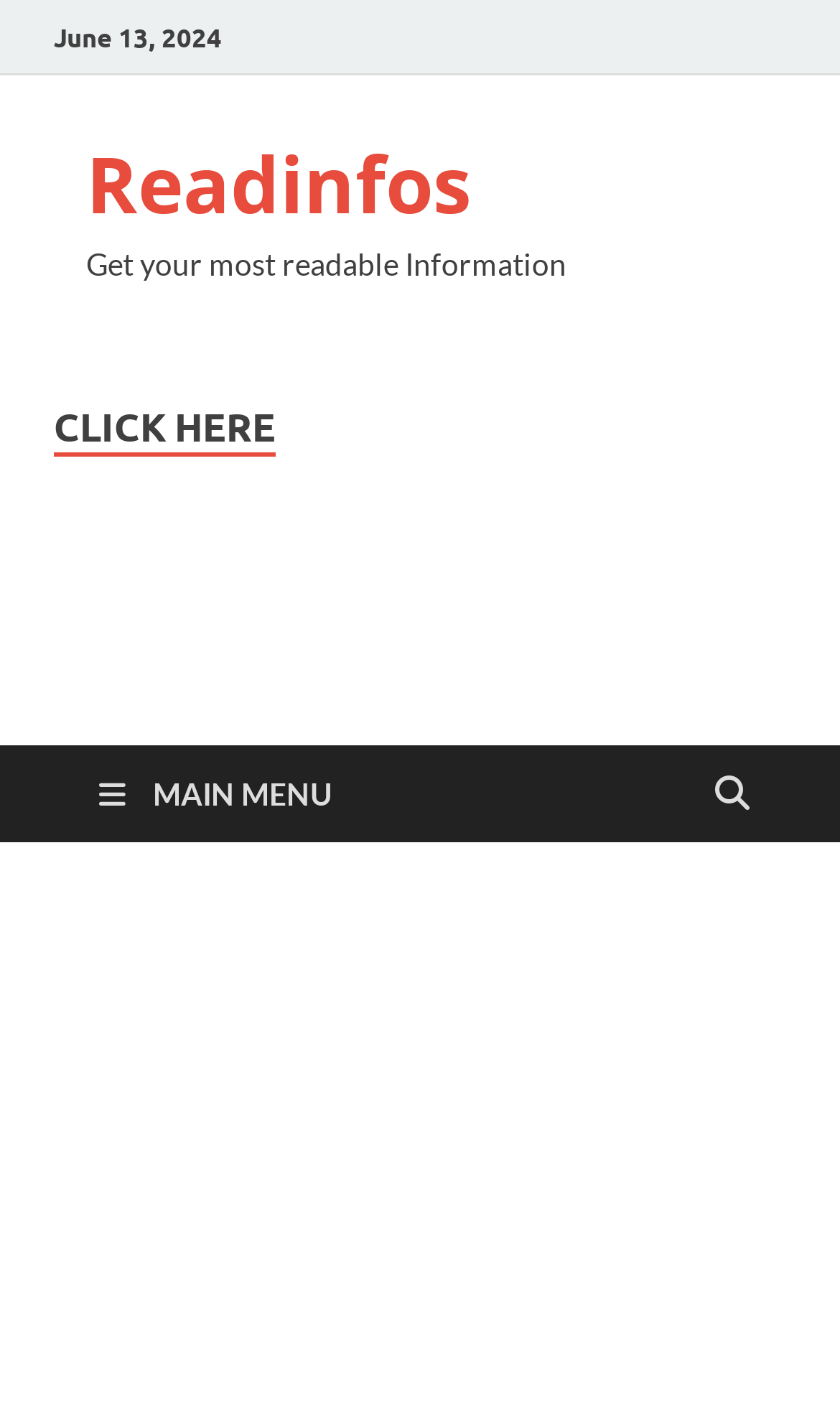Can you extract the headline from the webpage for me?

Who is Jesse McFadden? Wiki, Biography, Age, Family, Incident Detail